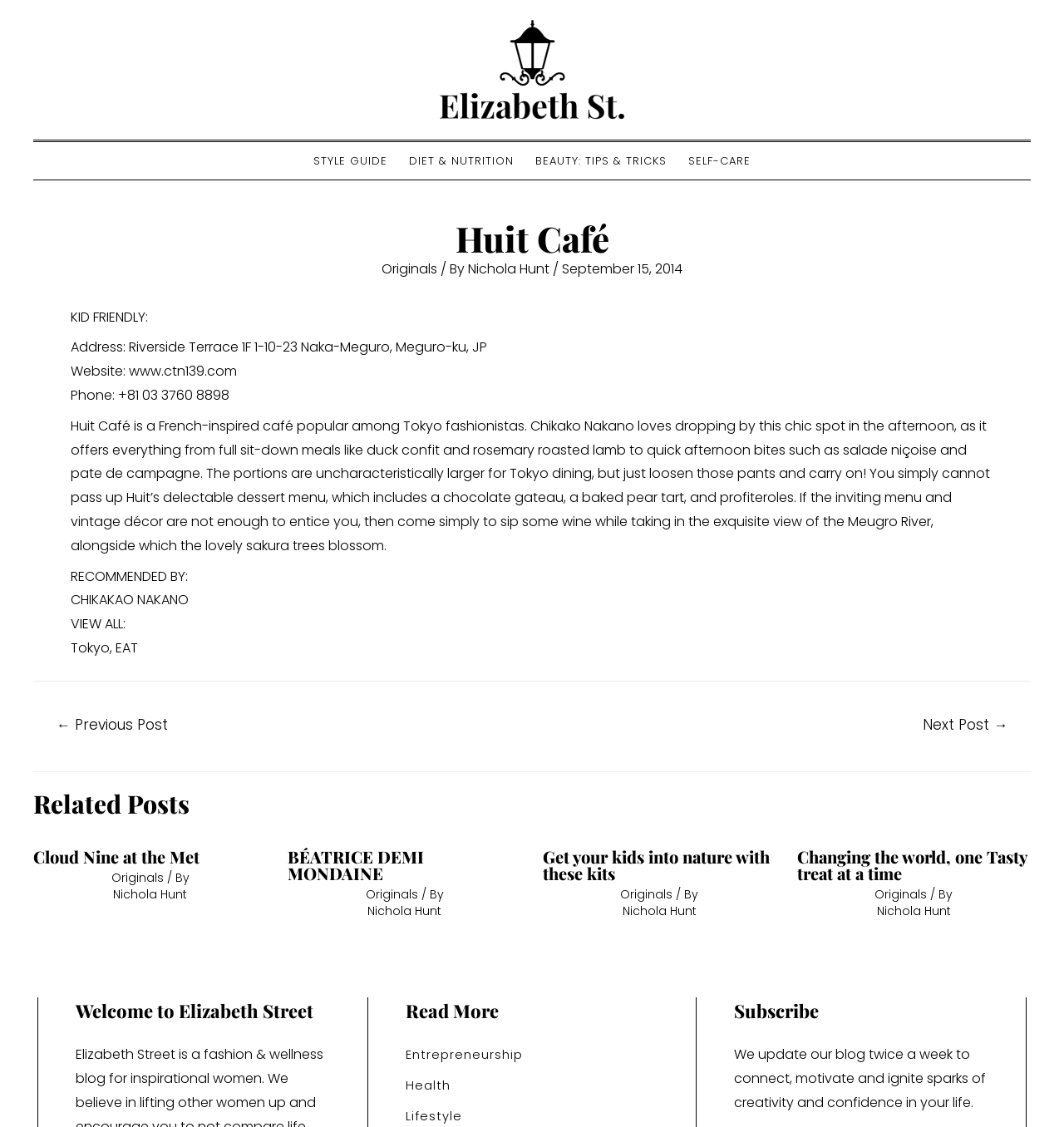Locate the coordinates of the bounding box for the clickable region that fulfills this instruction: "Subscribe to the blog".

[0.69, 0.885, 0.929, 0.909]